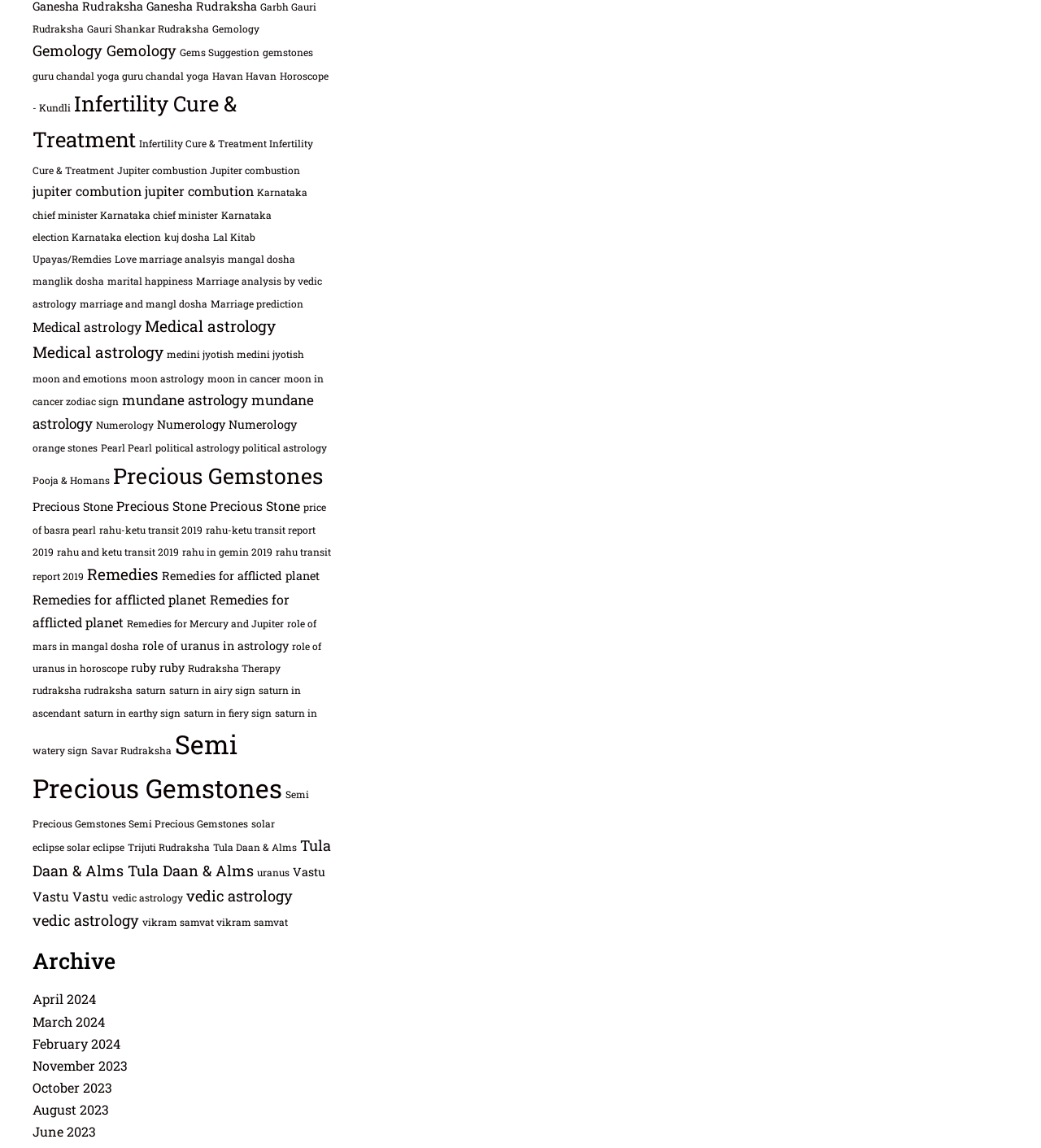Provide your answer to the question using just one word or phrase: Are there any articles or blog posts on the webpage?

No